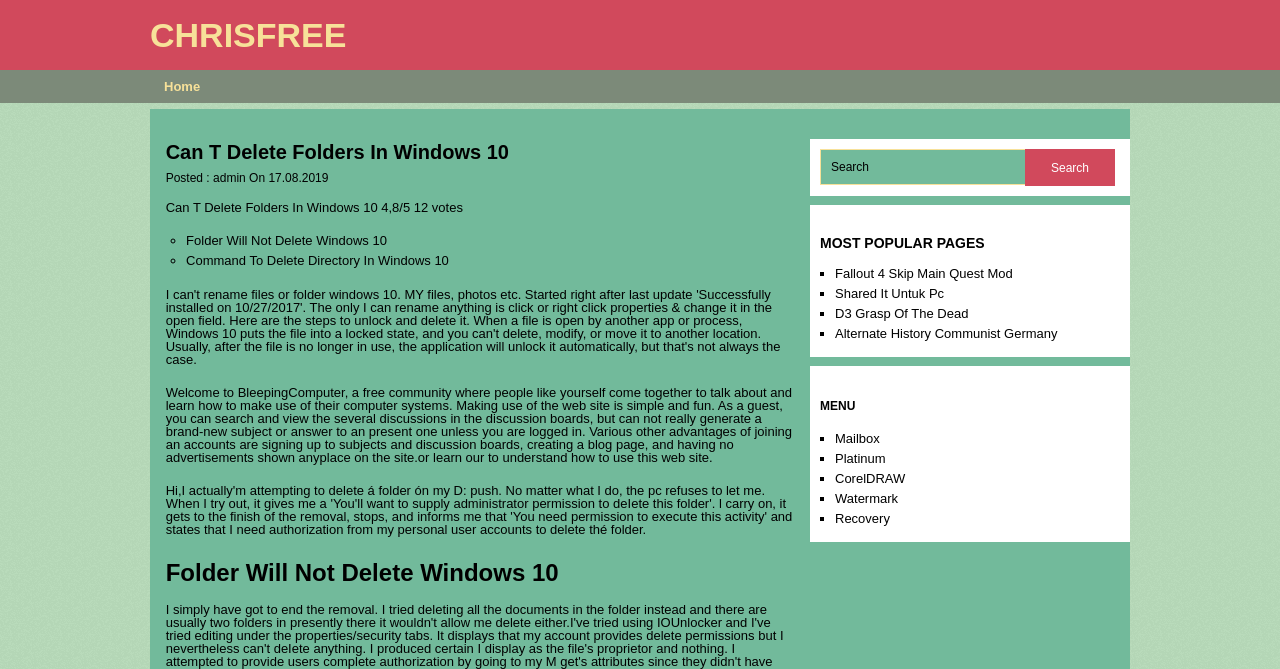Please answer the following question using a single word or phrase: 
What is the rating of the post 'Can T Delete Folders In Windows 10'?

4.8/5